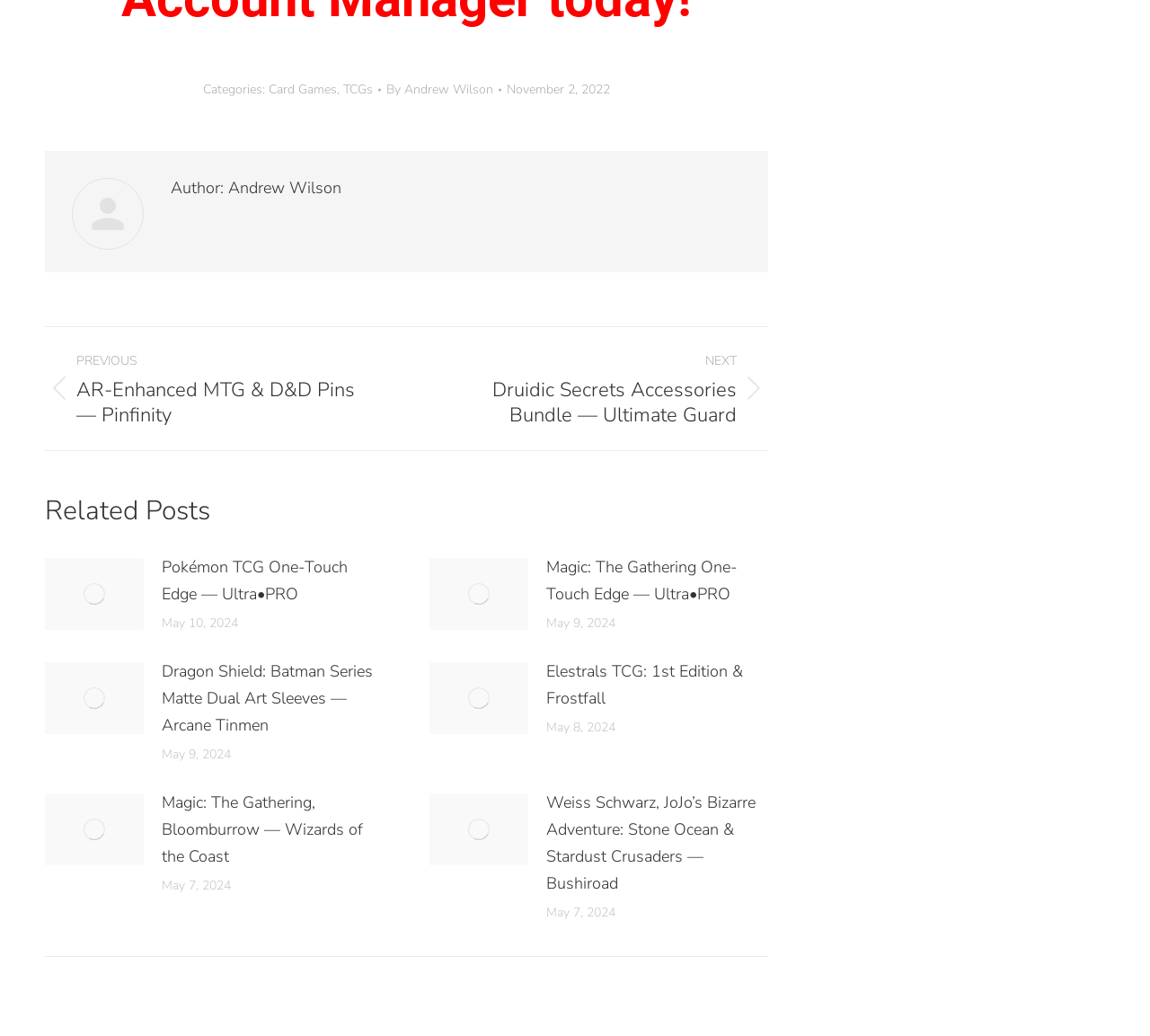Identify the bounding box of the HTML element described as: "compassionatetbay@gmail.com".

None